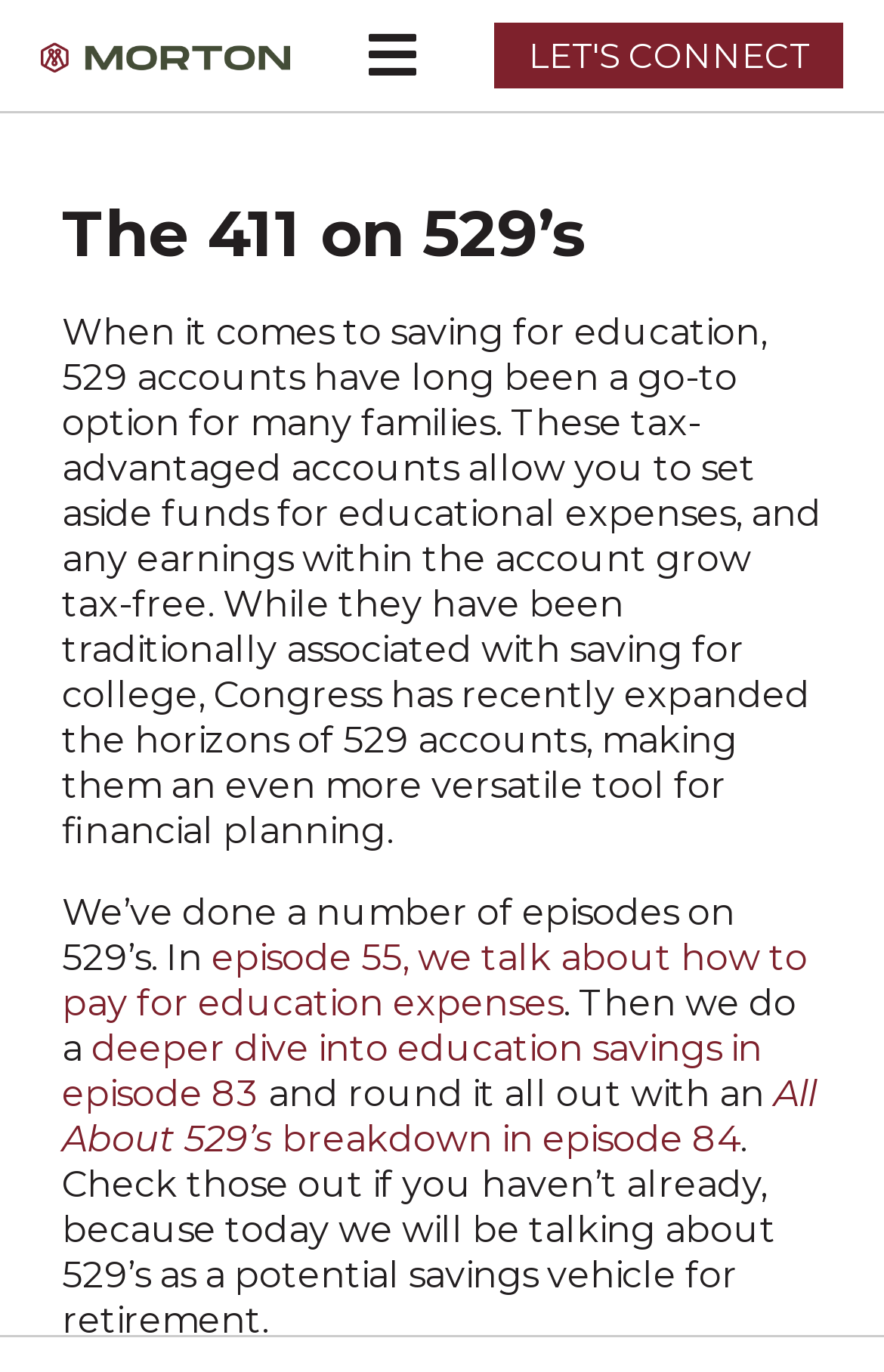What is the purpose of 529 accounts?
Provide a concise answer using a single word or phrase based on the image.

Saving for education and retirement